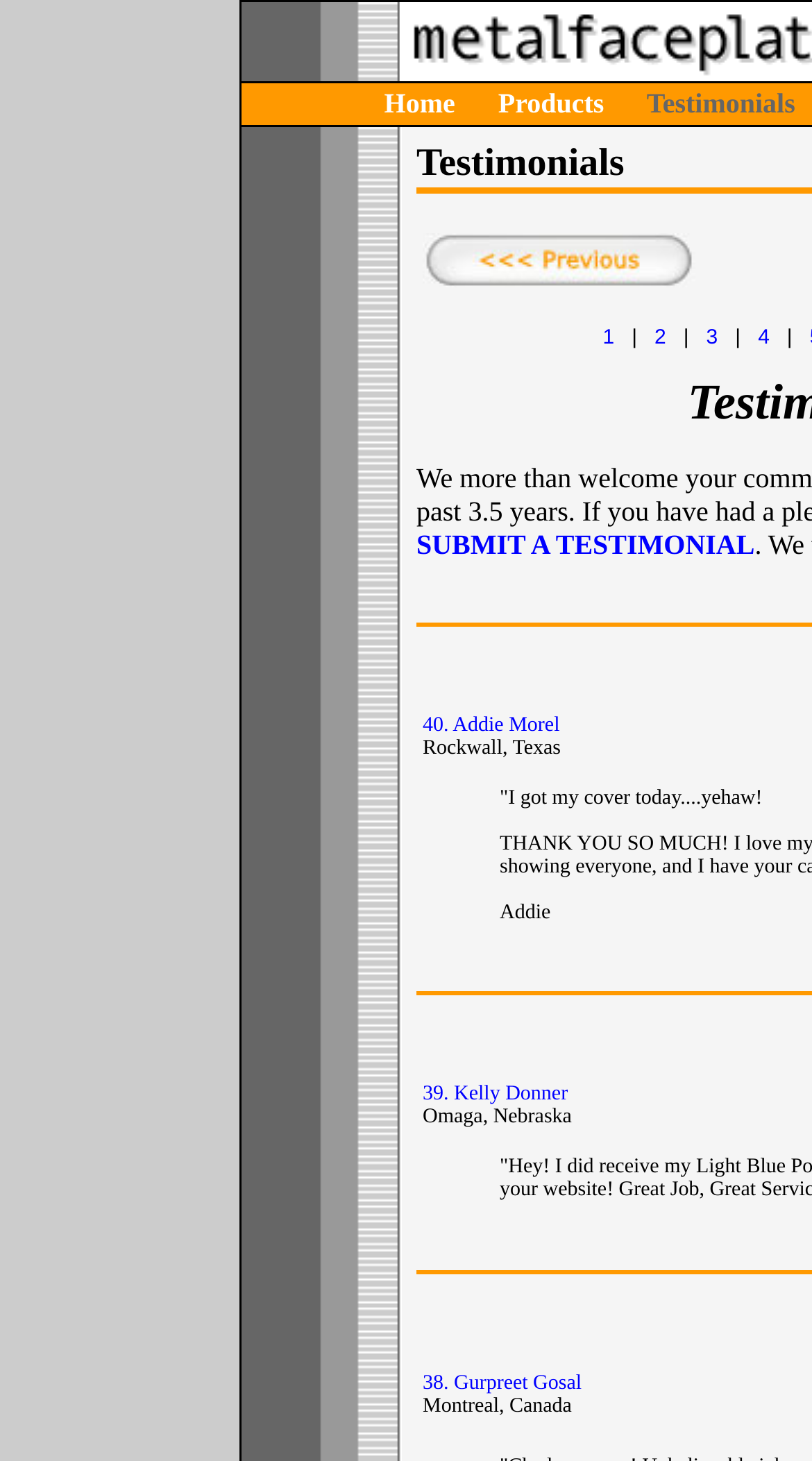Answer the question in a single word or phrase:
What is the purpose of the 'SUBMIT A TESTIMONIAL' link?

To submit a testimonial